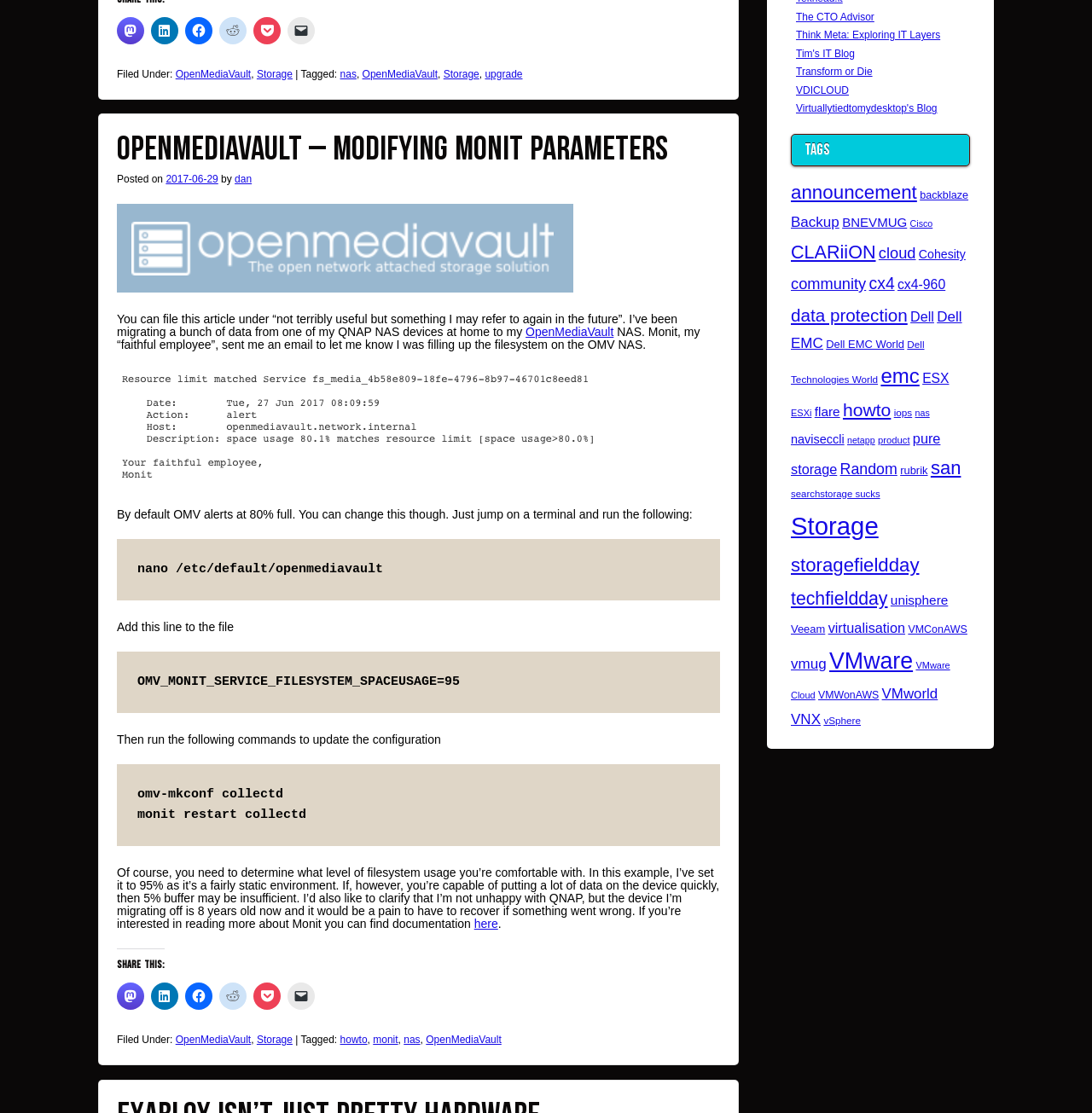Pinpoint the bounding box coordinates for the area that should be clicked to perform the following instruction: "Read more about Monit".

[0.434, 0.824, 0.456, 0.836]